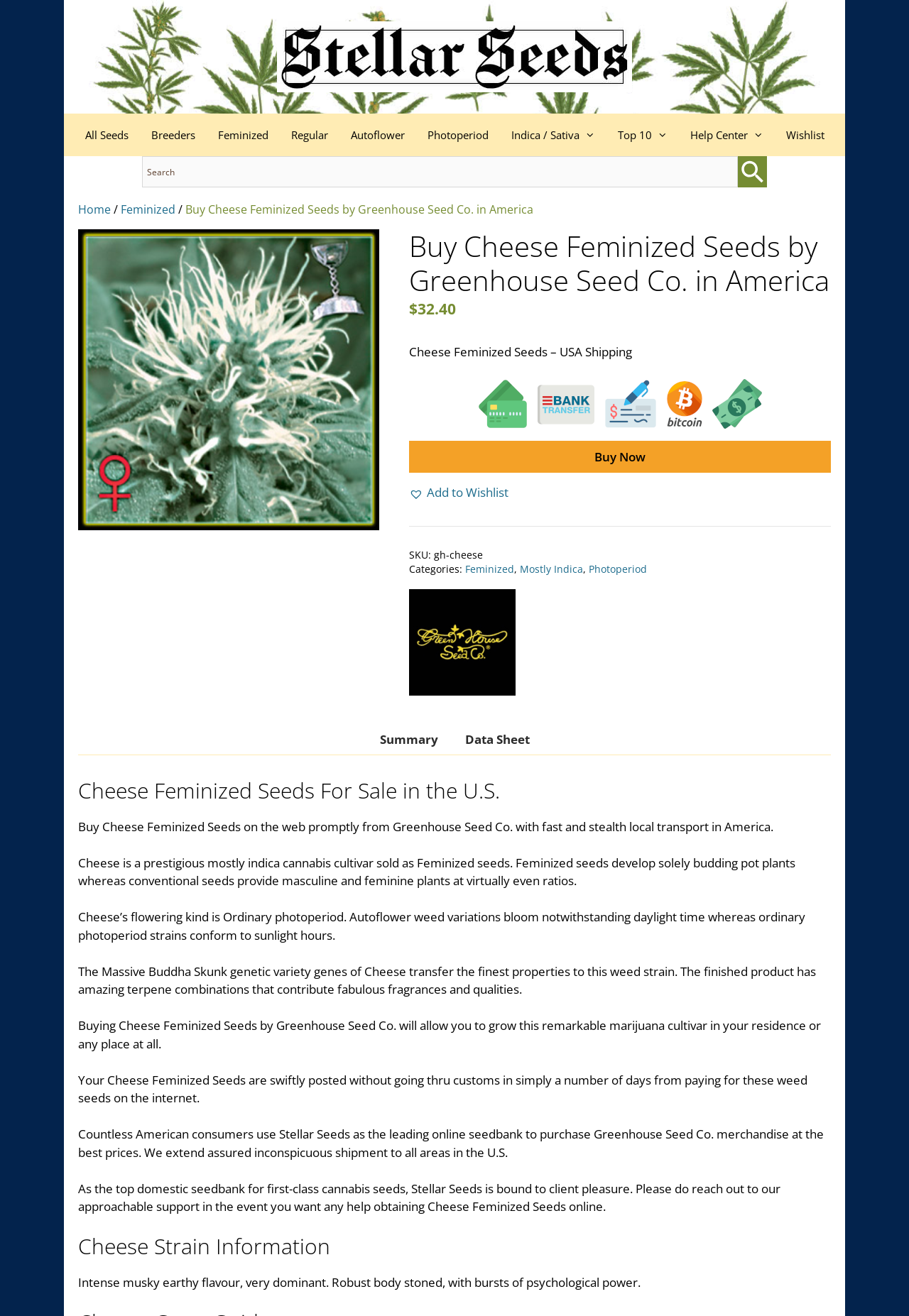Find the bounding box coordinates of the element you need to click on to perform this action: 'Search for seeds'. The coordinates should be represented by four float values between 0 and 1, in the format [left, top, right, bottom].

[0.156, 0.119, 0.844, 0.142]